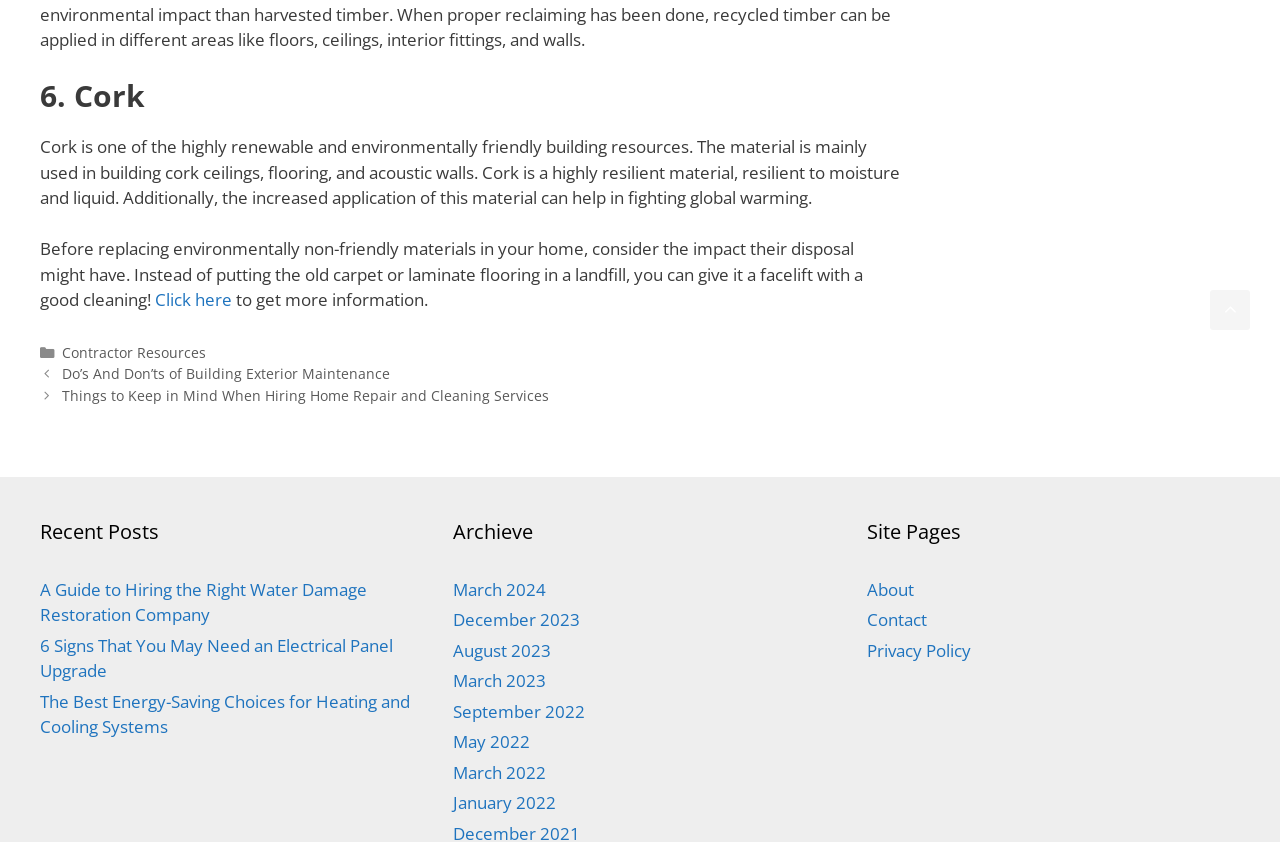Please specify the bounding box coordinates of the region to click in order to perform the following instruction: "Read about Contractor Resources".

[0.048, 0.407, 0.161, 0.43]